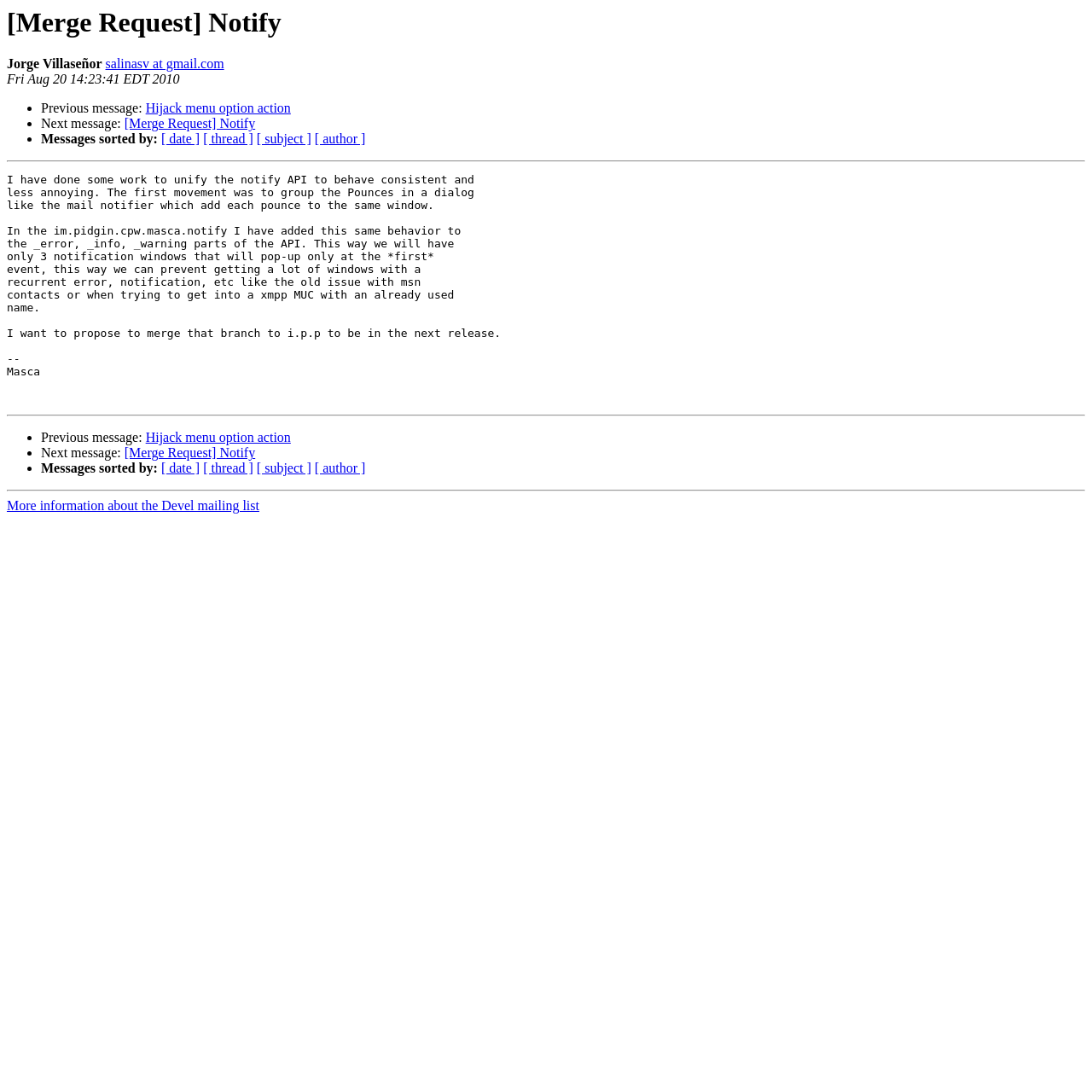Bounding box coordinates should be in the format (top-left x, top-left y, bottom-right x, bottom-right y) and all values should be floating point numbers between 0 and 1. Determine the bounding box coordinate for the UI element described as: [ thread ]

[0.186, 0.121, 0.232, 0.134]